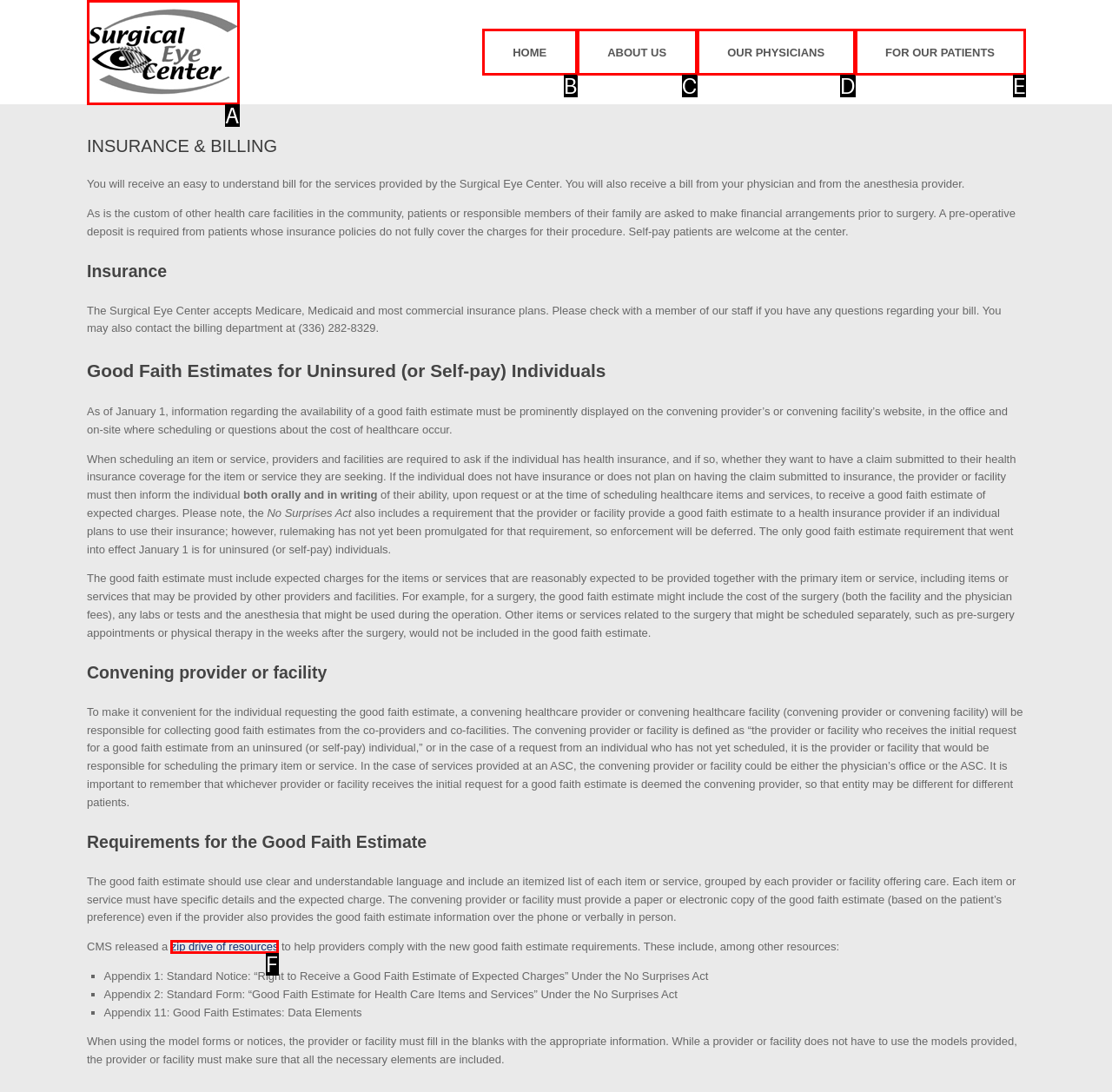From the options presented, which lettered element matches this description: FOR OUR PATIENTS
Reply solely with the letter of the matching option.

E